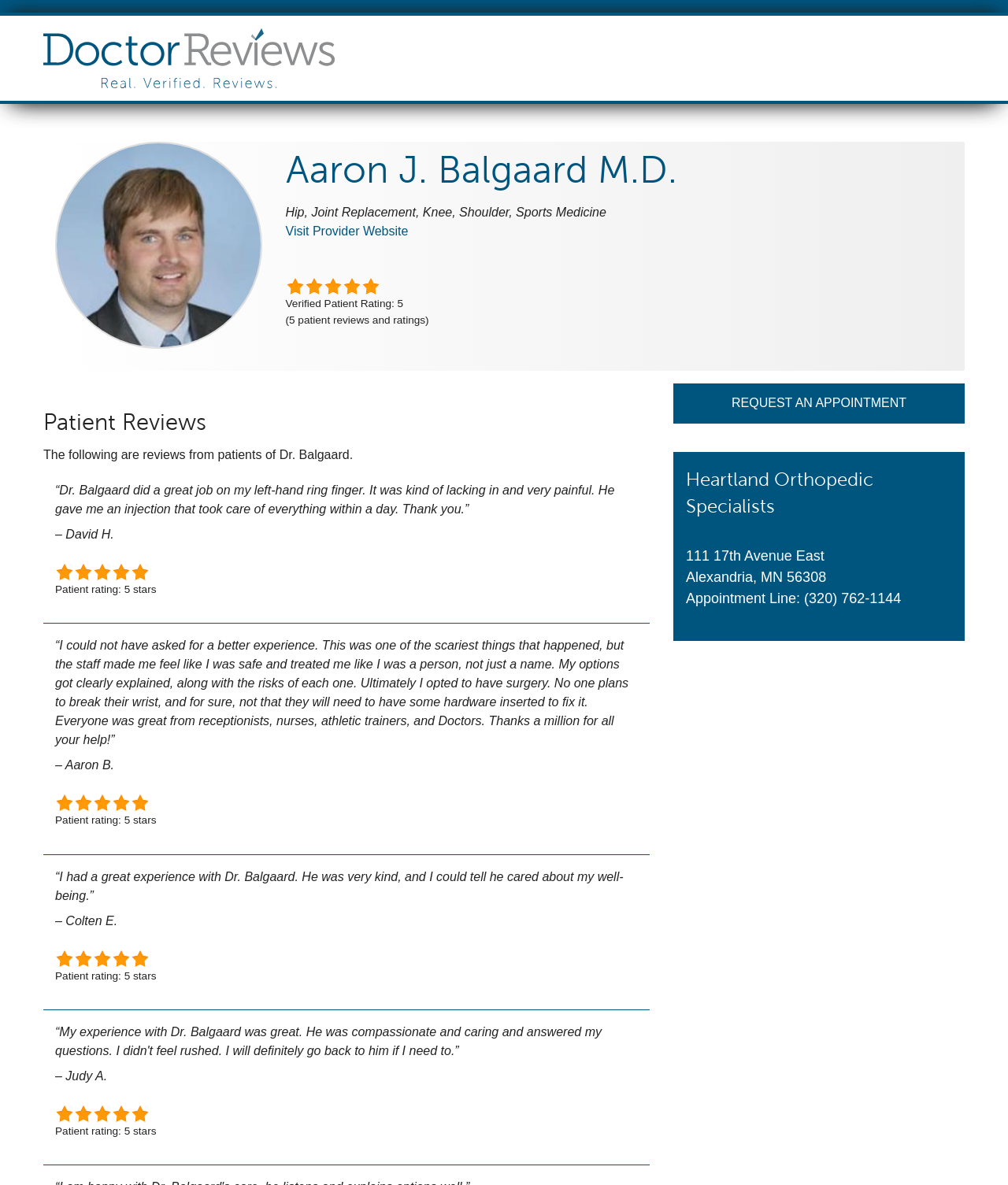Can you look at the image and give a comprehensive answer to the question:
How many patient reviews are displayed on this webpage?

I found this information by counting the number of patient reviews displayed on the webpage, which are '“Dr. Balgaard did a great job on my left-hand ring finger...”', '“I could not have asked for a better experience...”', '“I had a great experience with Dr. Balgaard...”', and '“...”'.